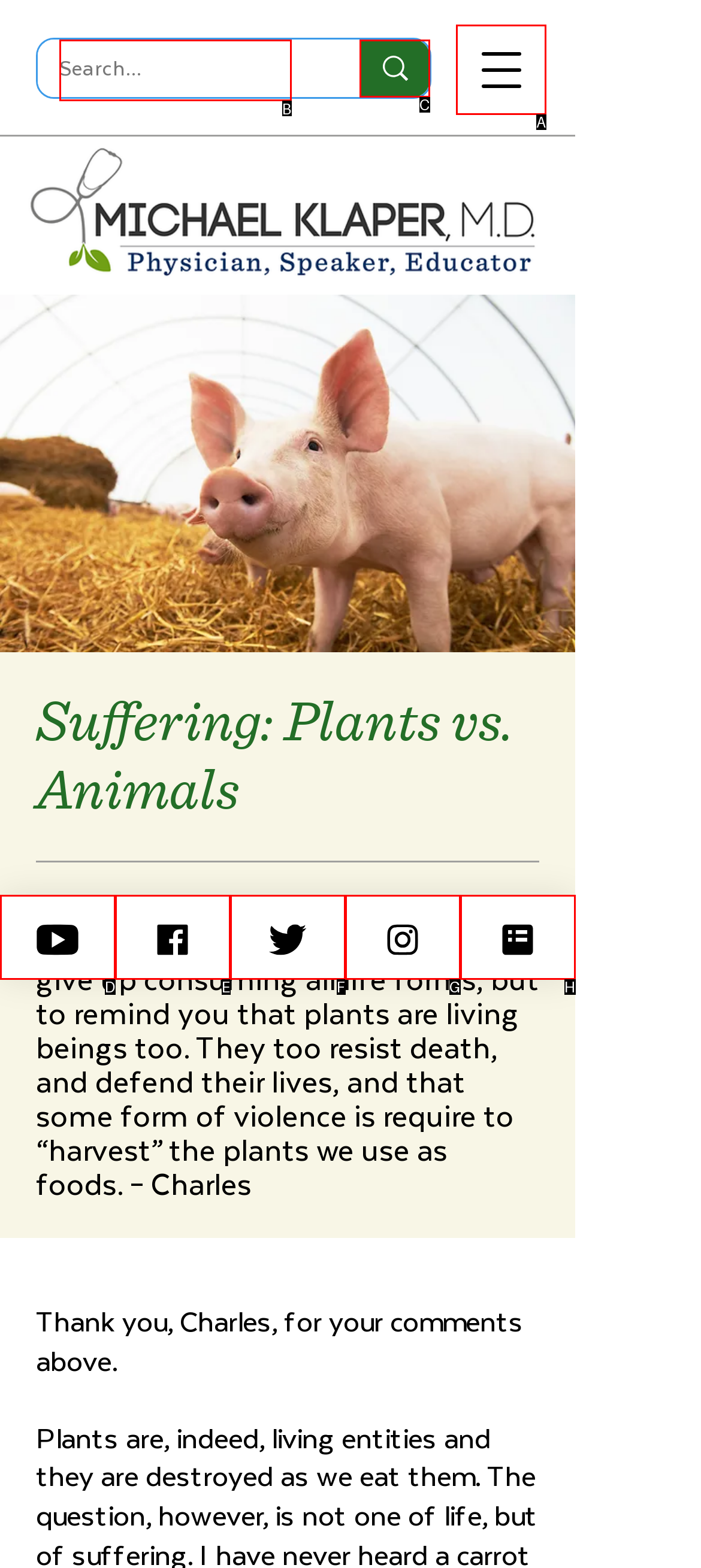Given the instruction: Open navigation menu, which HTML element should you click on?
Answer with the letter that corresponds to the correct option from the choices available.

A